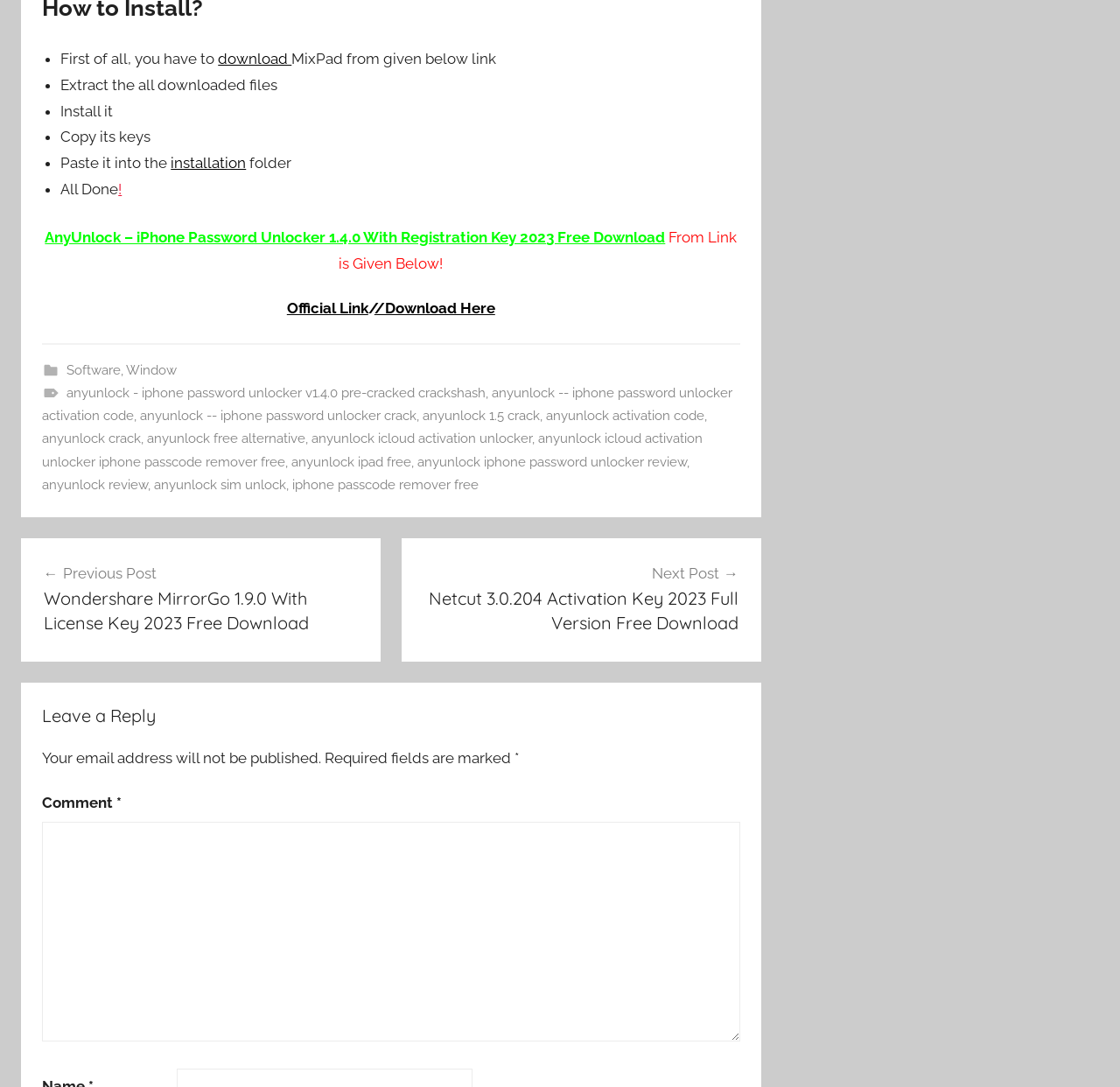Find the bounding box coordinates of the clickable region needed to perform the following instruction: "Download MixPad". The coordinates should be provided as four float numbers between 0 and 1, i.e., [left, top, right, bottom].

[0.195, 0.046, 0.26, 0.062]